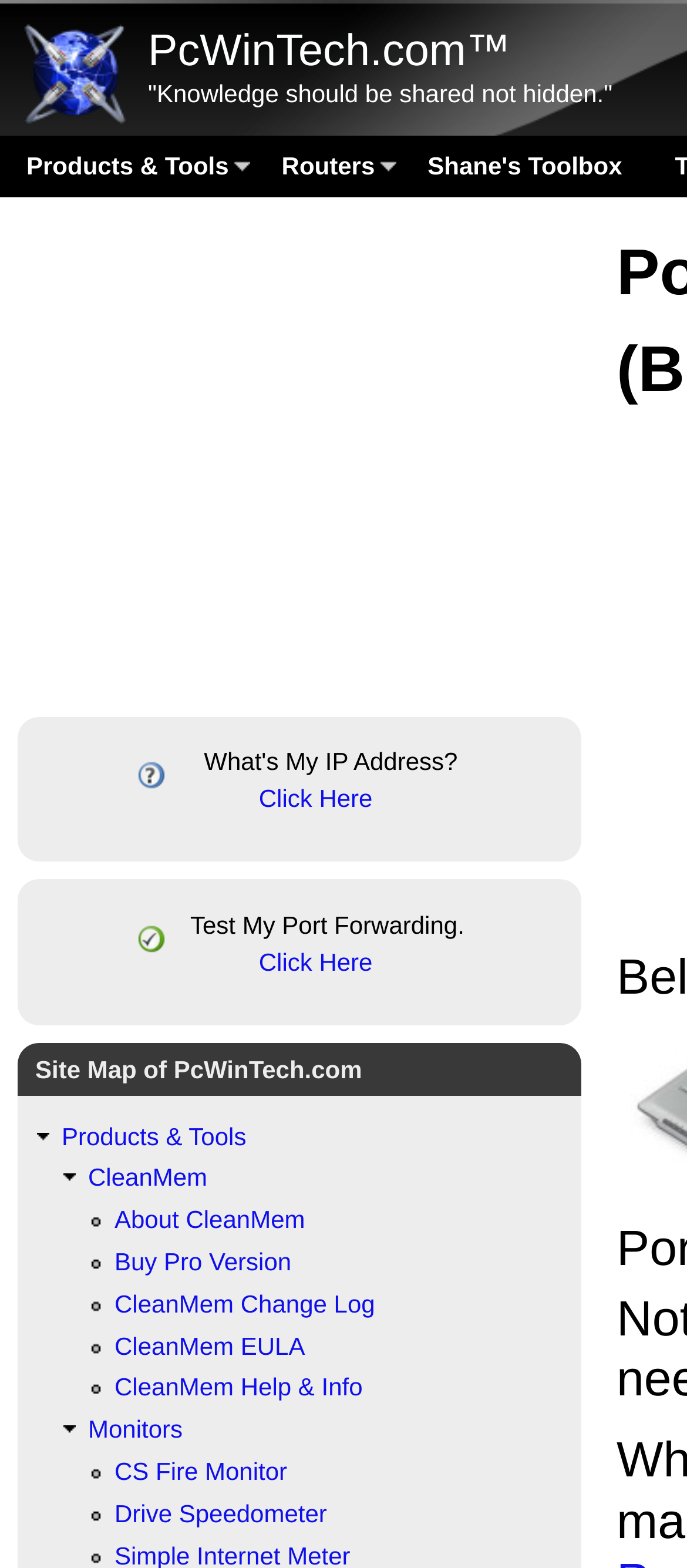Given the description of the UI element: "Drive Speedometer", predict the bounding box coordinates in the form of [left, top, right, bottom], with each value being a float between 0 and 1.

[0.167, 0.956, 0.476, 0.974]